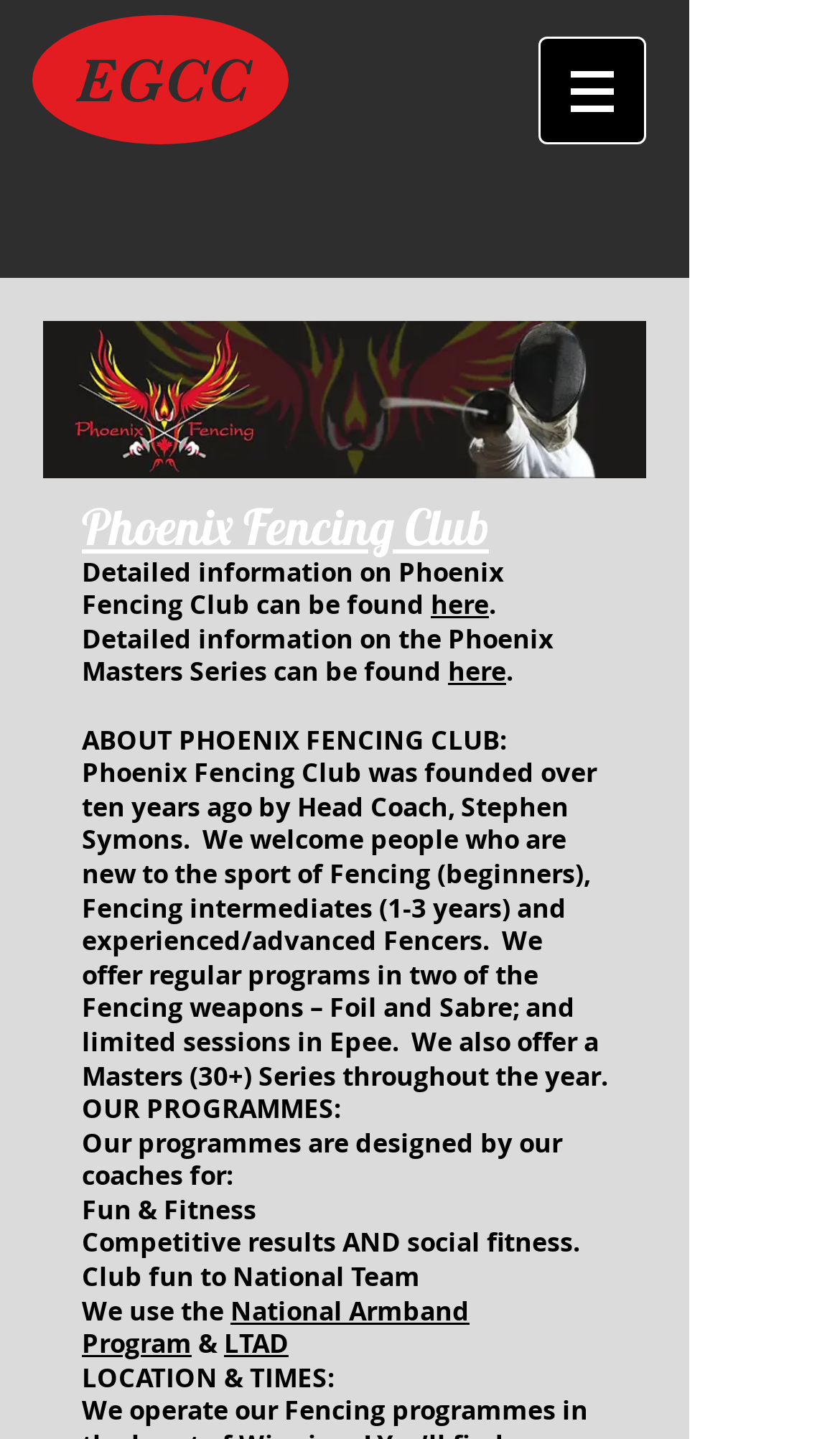Who is the Head Coach of the club?
Using the visual information, reply with a single word or short phrase.

Stephen Symons